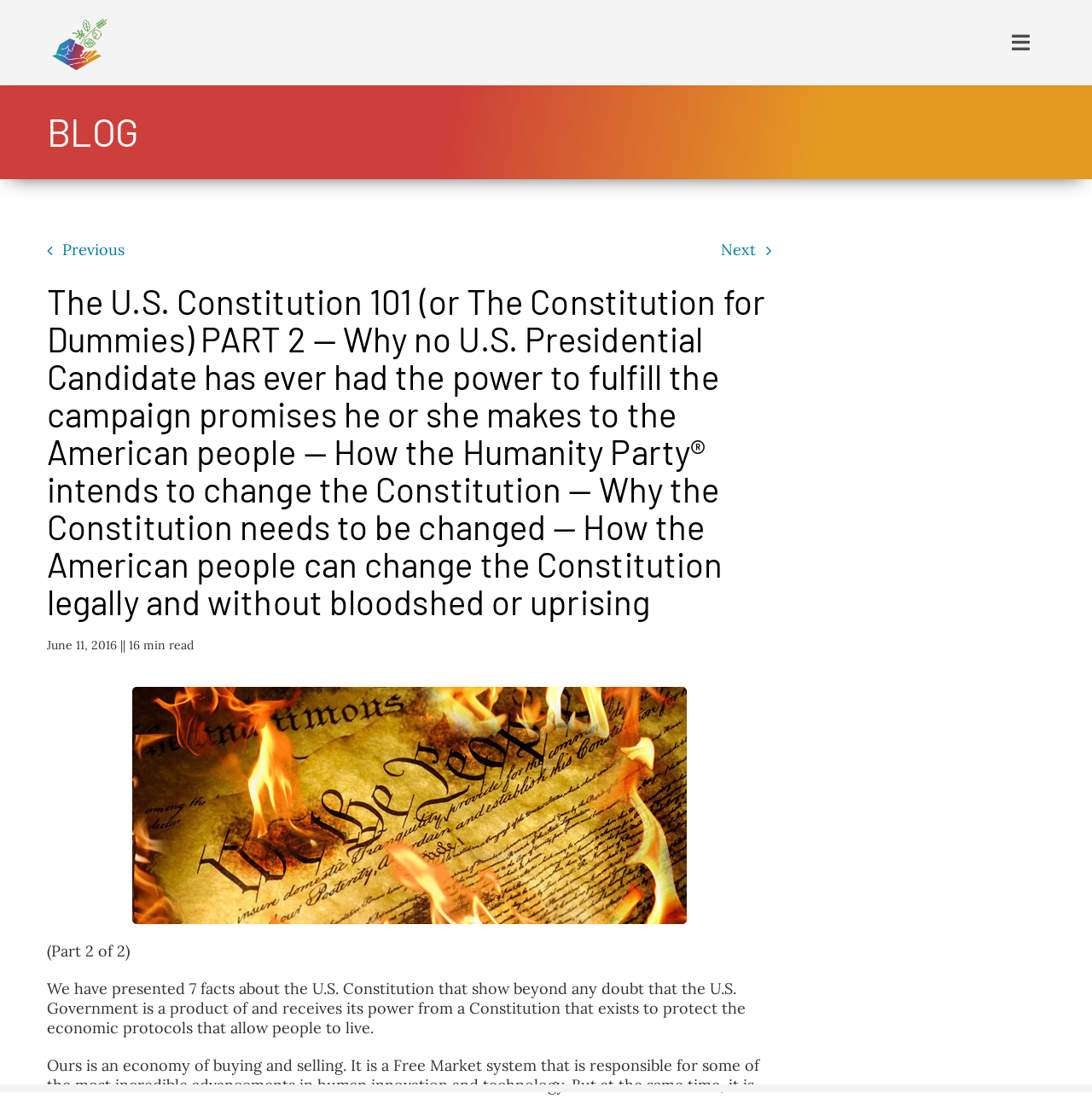What is the date of the blog post?
Use the screenshot to answer the question with a single word or phrase.

June 11, 2016